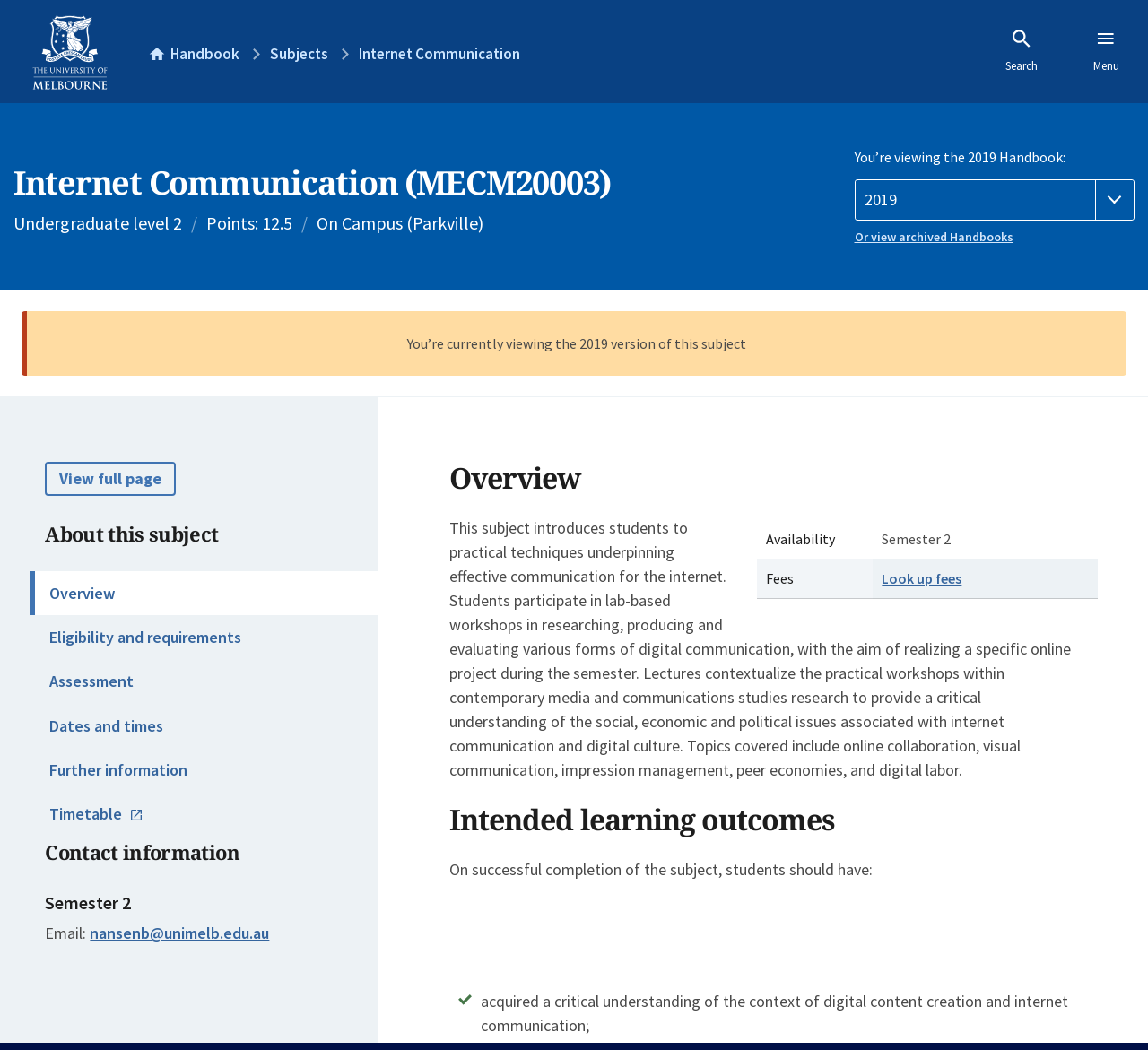What is one of the topics covered in this subject?
Provide a detailed and extensive answer to the question.

I found the answer by reading the text that describes the subject, which lists various topics covered, including visual communication.